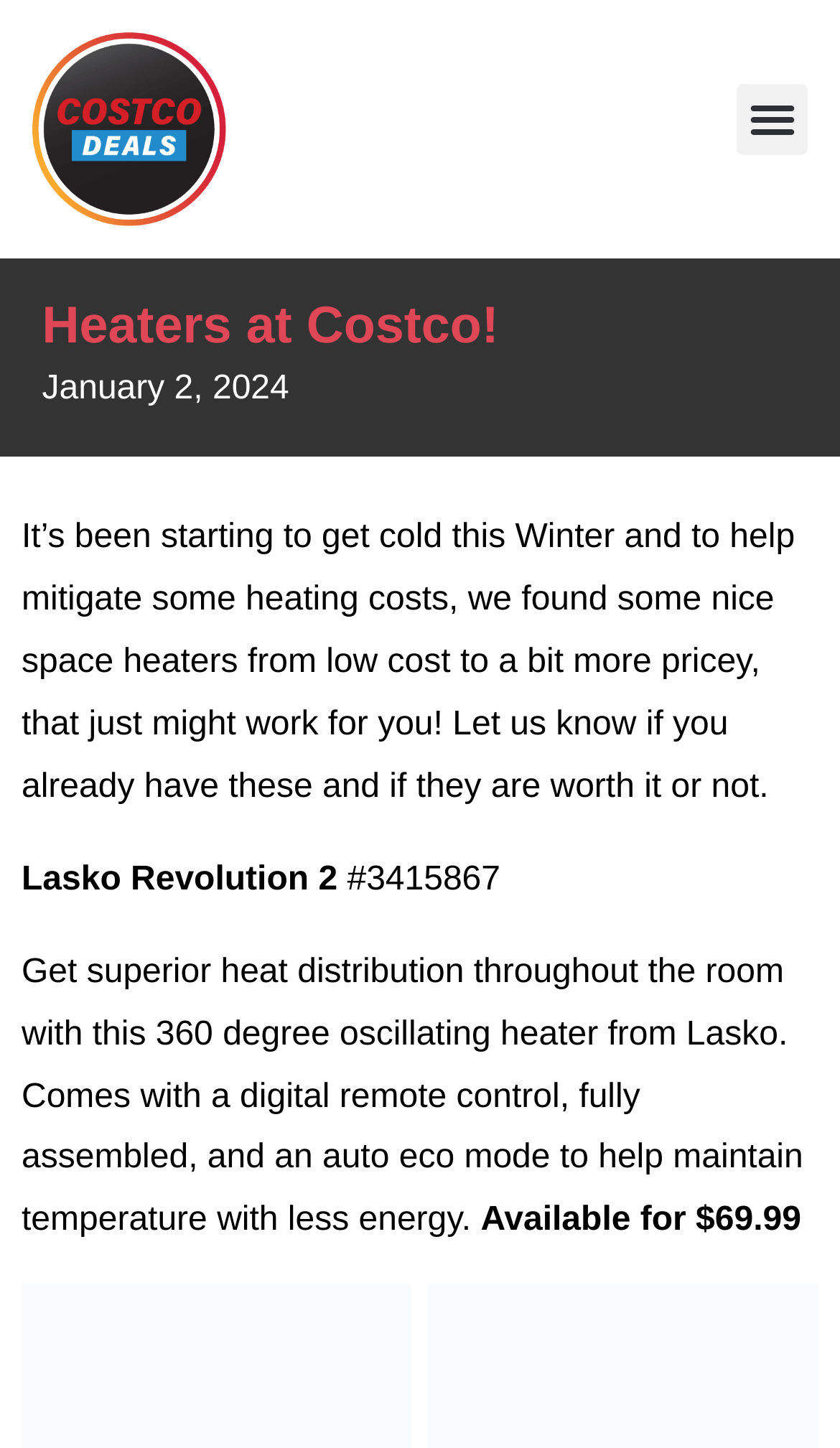Given the element description Reduced Risk of Mortality, predict the bounding box coordinates for the UI element in the webpage screenshot. The format should be (top-left x, top-left y, bottom-right x, bottom-right y), and the values should be between 0 and 1.

None